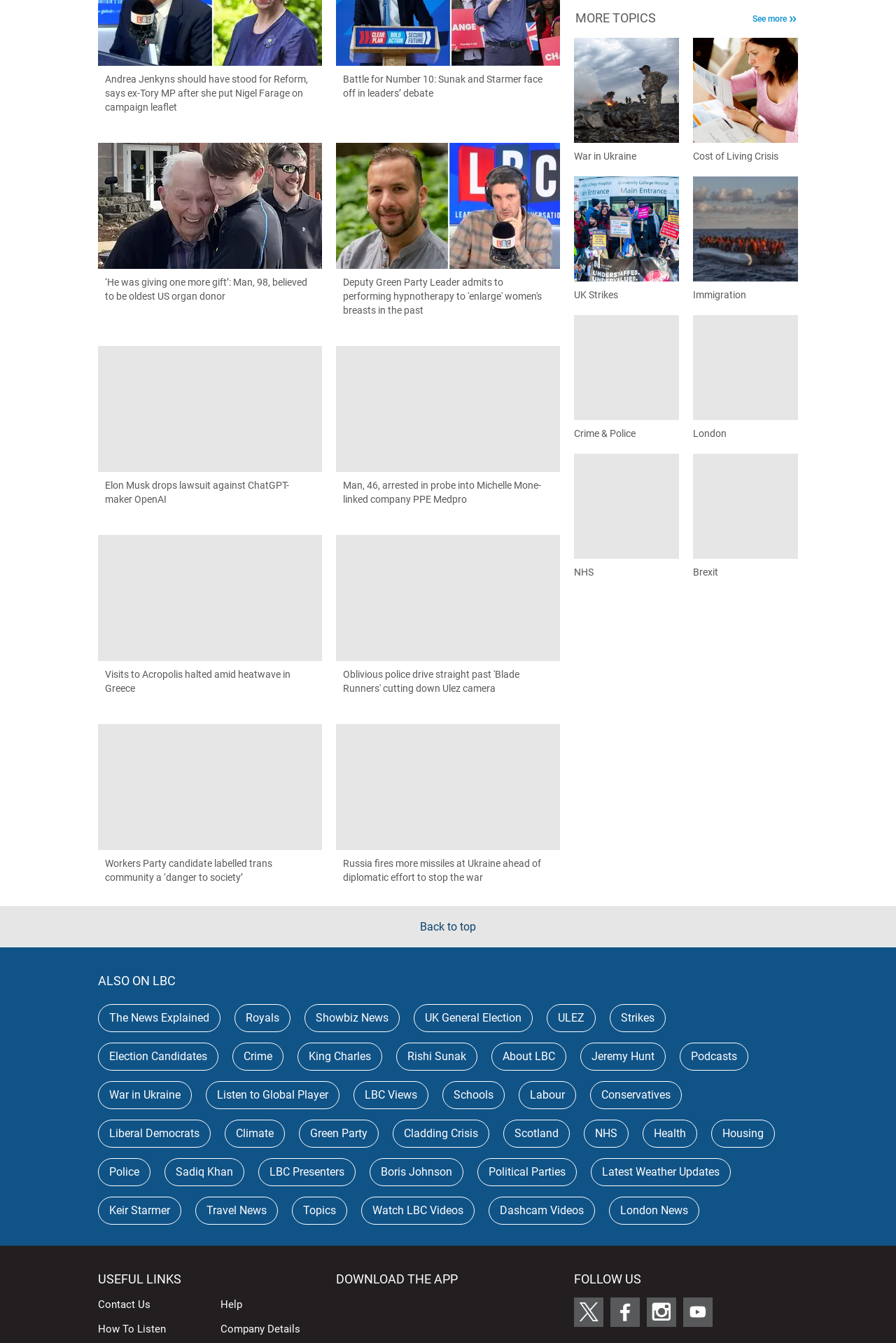What is the category of the link 'War in Ukraine'?
Please provide a single word or phrase answer based on the image.

News